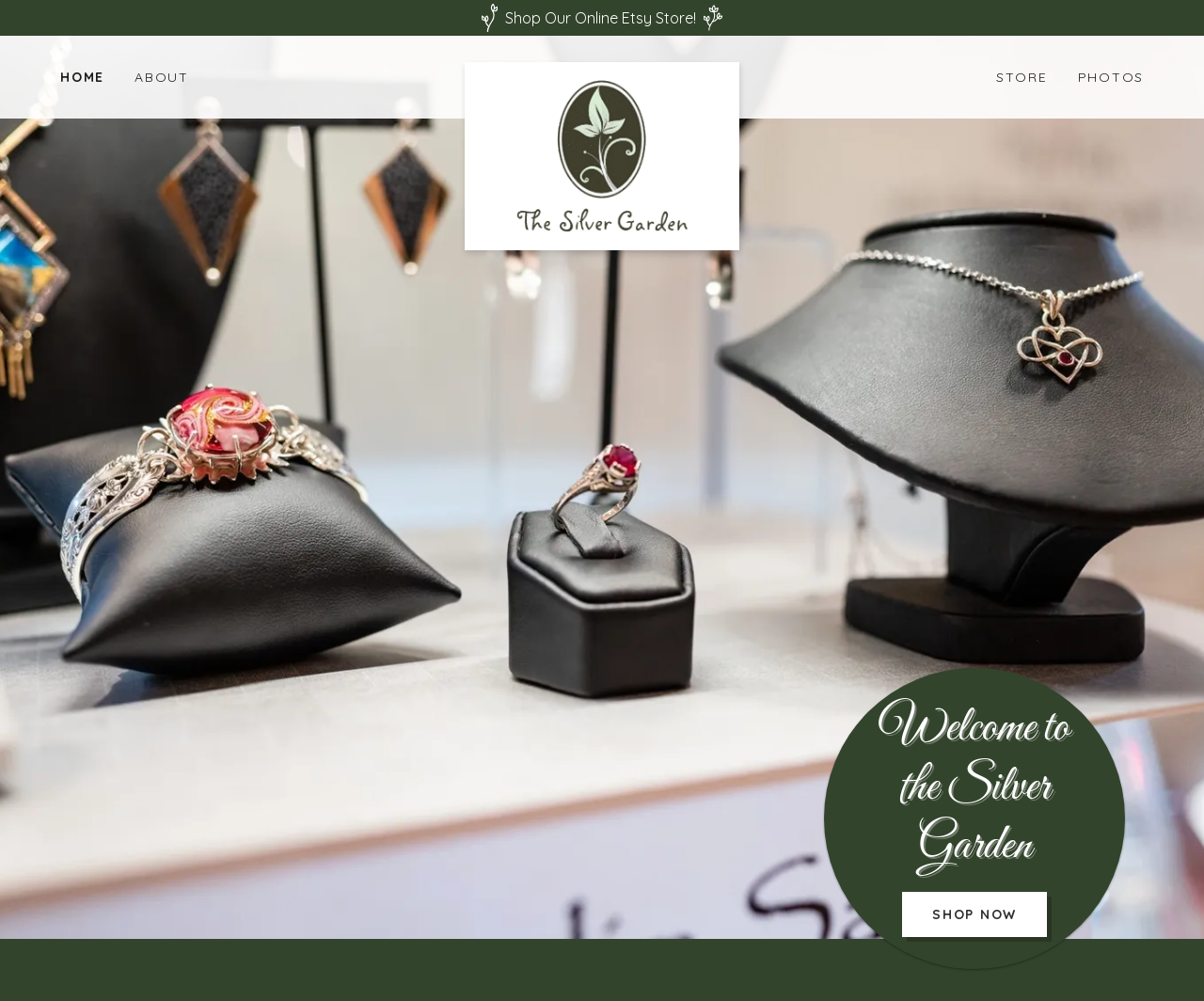Show the bounding box coordinates for the HTML element as described: "Home".

[0.019, 0.083, 0.253, 0.139]